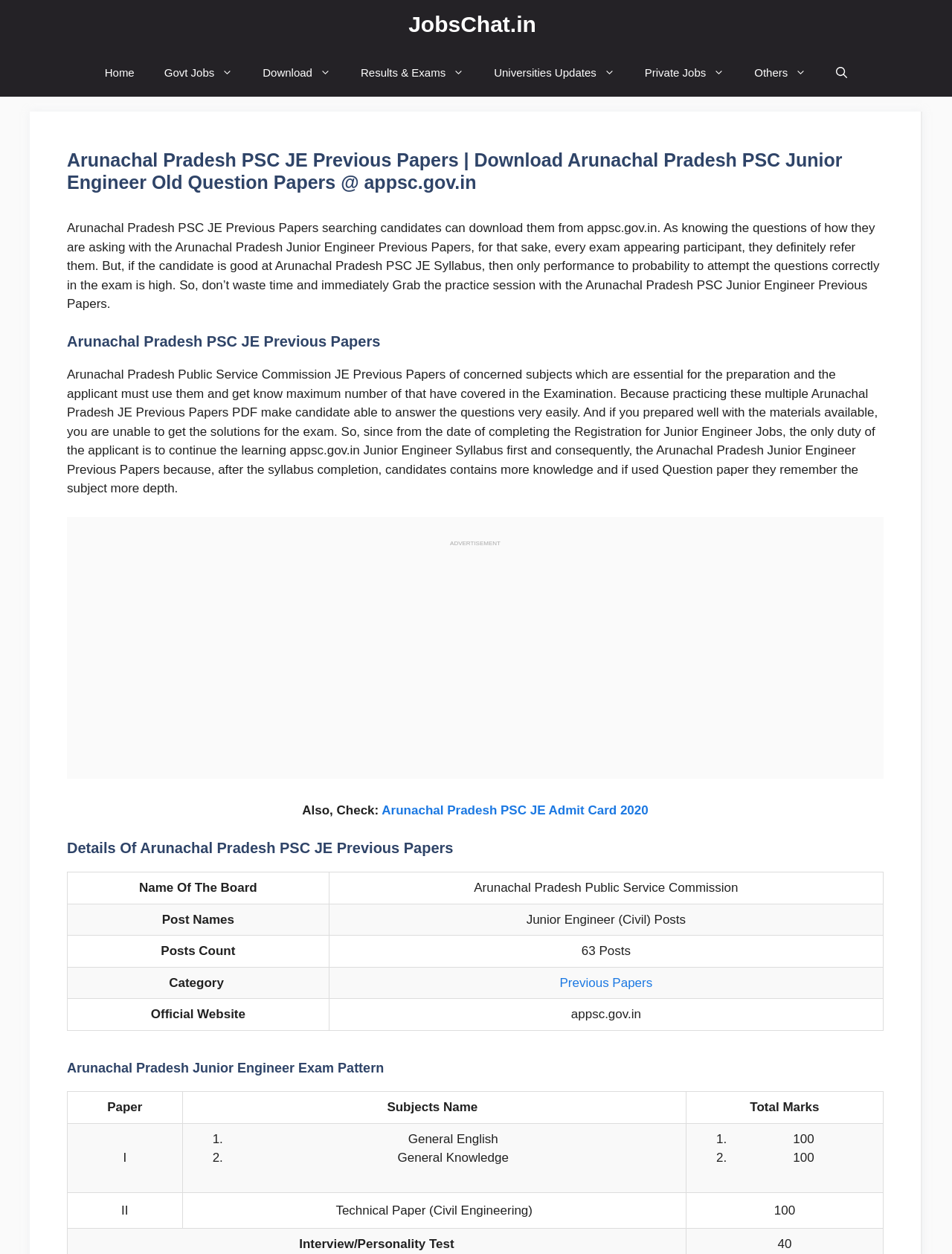Determine the bounding box coordinates for the area you should click to complete the following instruction: "Click on the 'Download' link".

[0.26, 0.039, 0.363, 0.077]